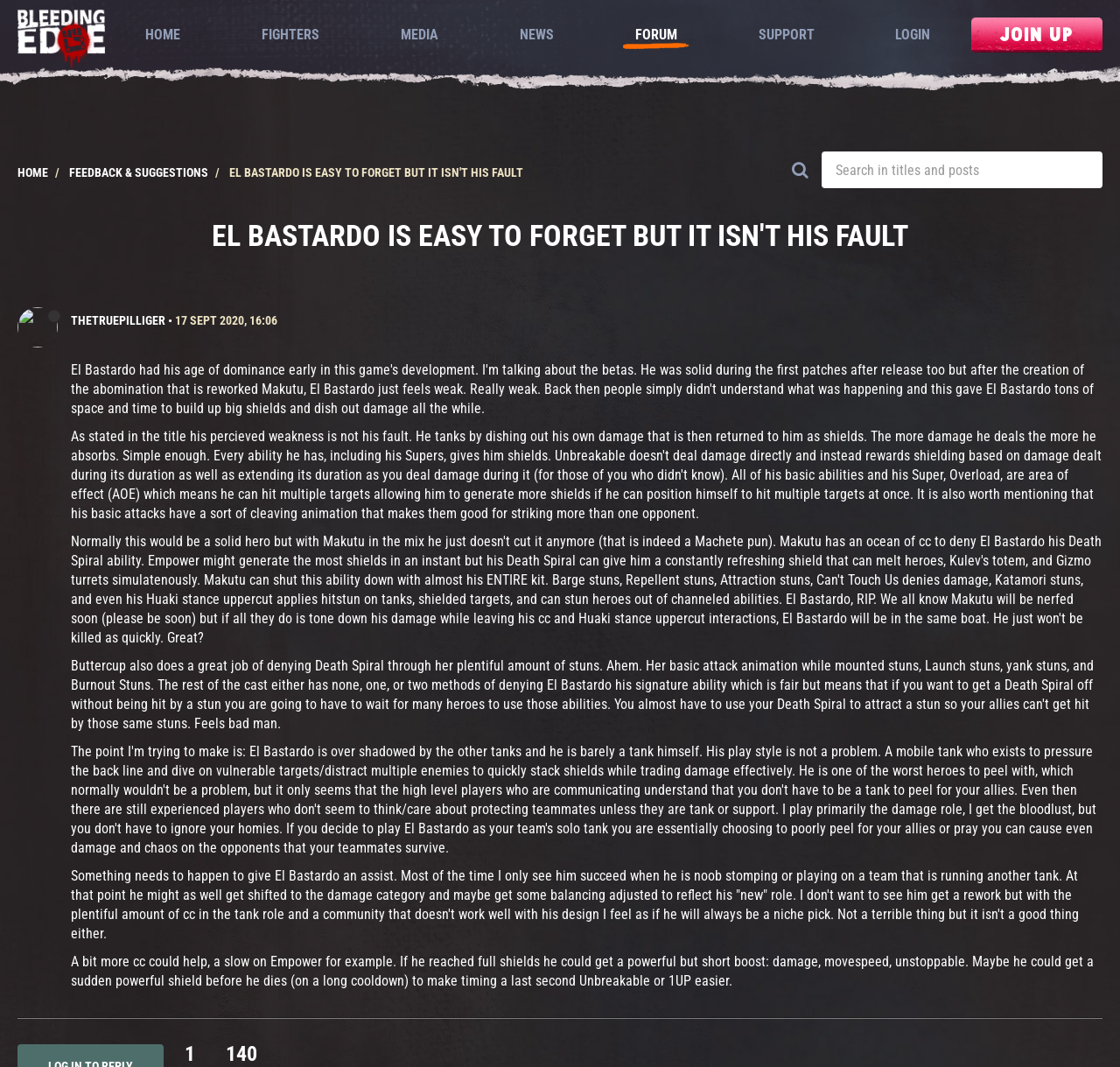Using the element description provided, determine the bounding box coordinates in the format (top-left x, top-left y, bottom-right x, bottom-right y). Ensure that all values are floating point numbers between 0 and 1. Element description: Feedback & Suggestions

[0.062, 0.155, 0.186, 0.168]